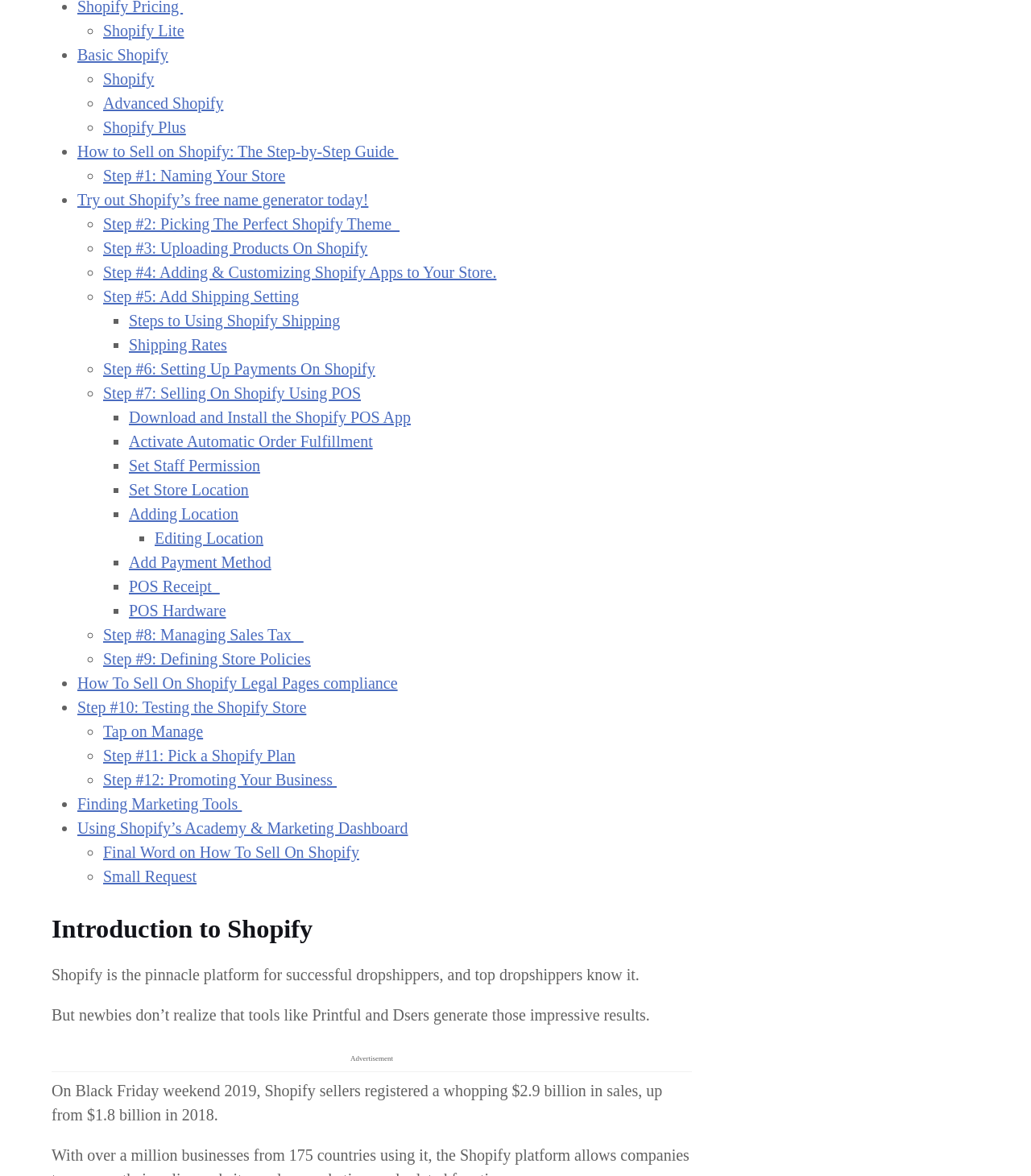Please locate the bounding box coordinates of the element that should be clicked to complete the given instruction: "Learn about 'Step #2: Picking The Perfect Shopify Theme'".

[0.1, 0.183, 0.388, 0.198]